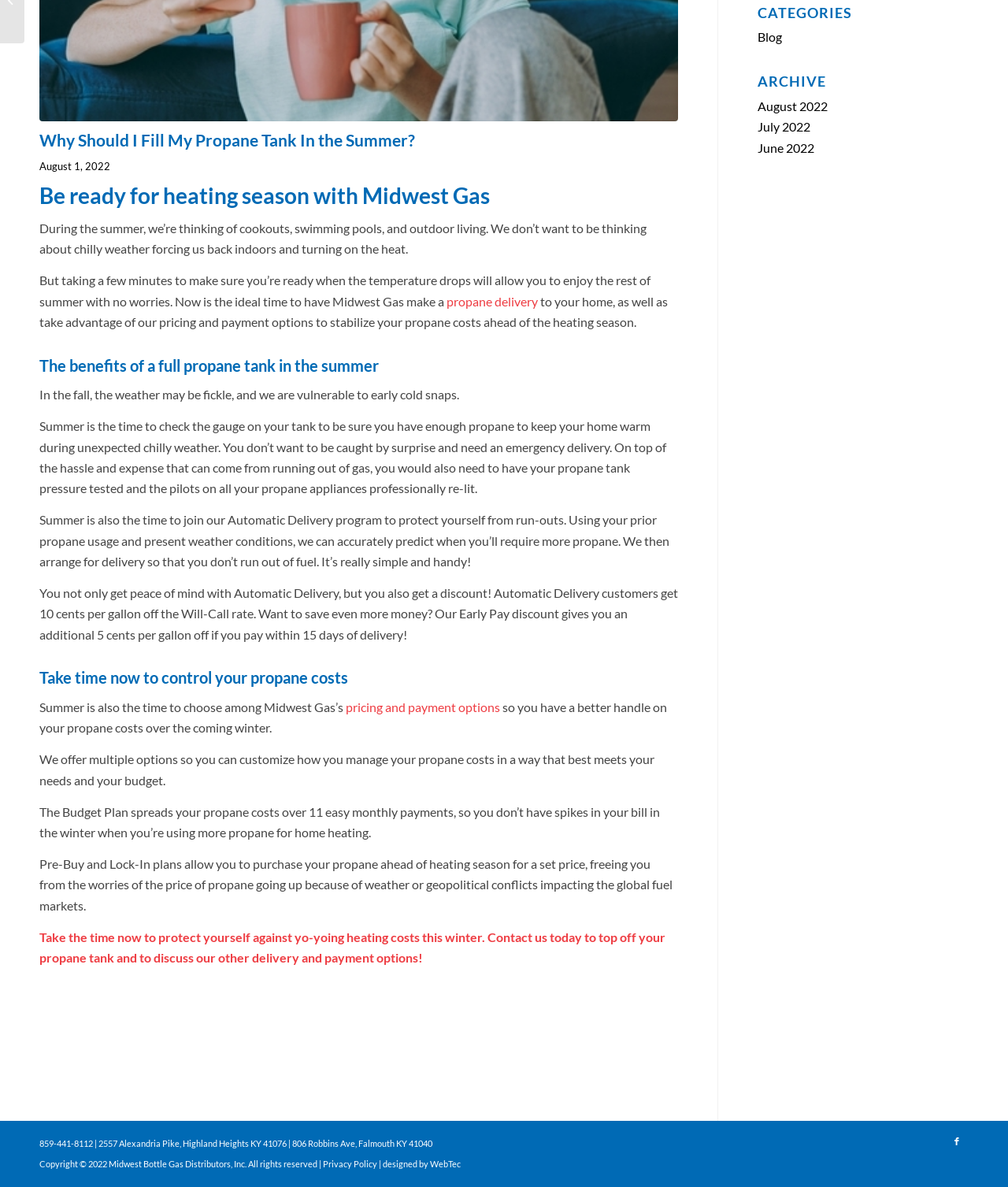Using the element description provided, determine the bounding box coordinates in the format (top-left x, top-left y, bottom-right x, bottom-right y). Ensure that all values are floating point numbers between 0 and 1. Element description: News

None